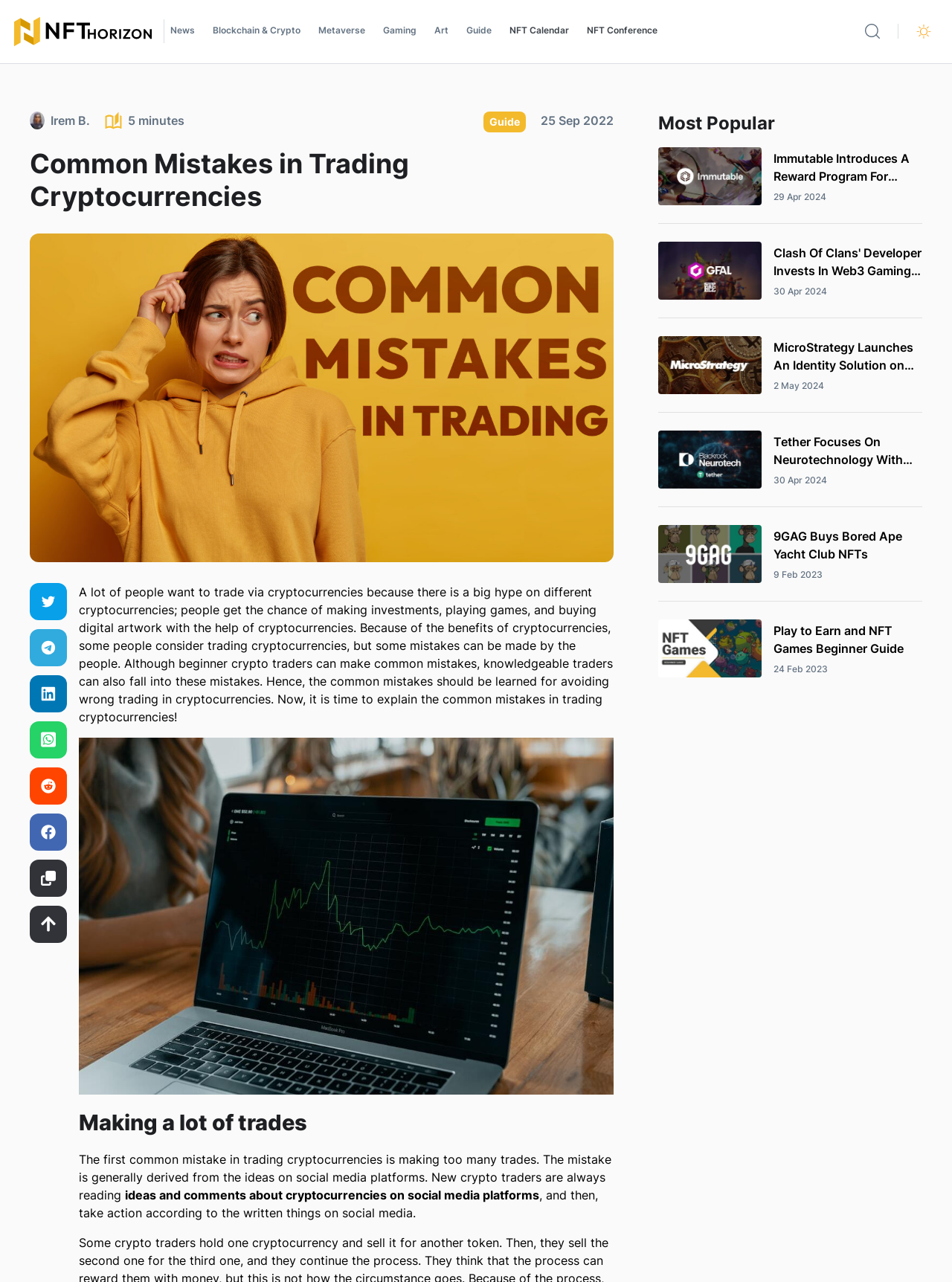What is the topic of the article written by Irem B.?
Based on the image, answer the question with as much detail as possible.

The article written by Irem B. is a guide, as indicated by the link 'Guide' next to the author's name, suggesting that the article provides instructional or informative content related to cryptocurrencies or blockchain.